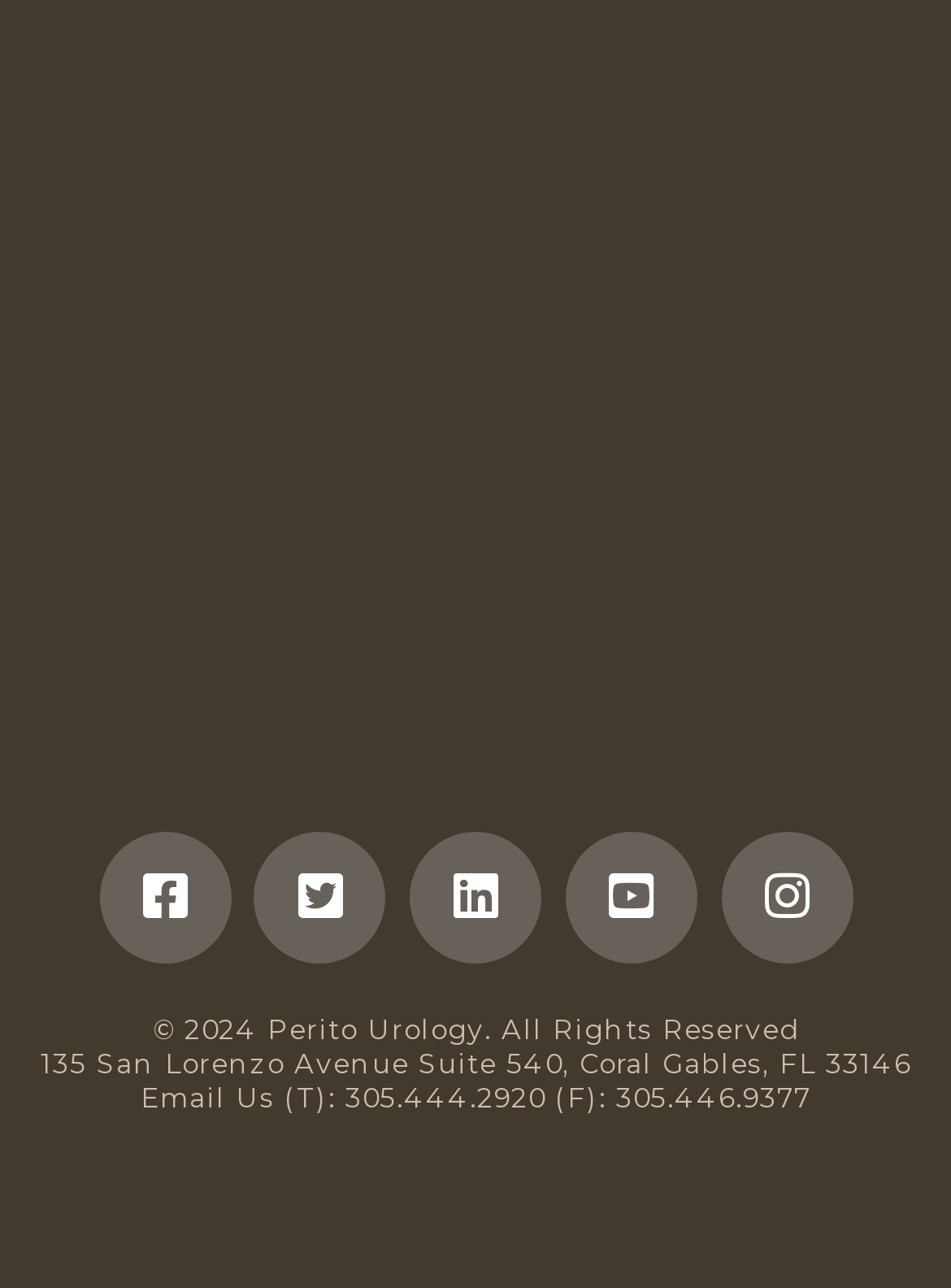Using the details from the image, please elaborate on the following question: What is the name of the medical association?

I found the answer by looking at the image element with the text 'Florida Medical Association' which is located at the top of the webpage, next to the 'AUA' image.